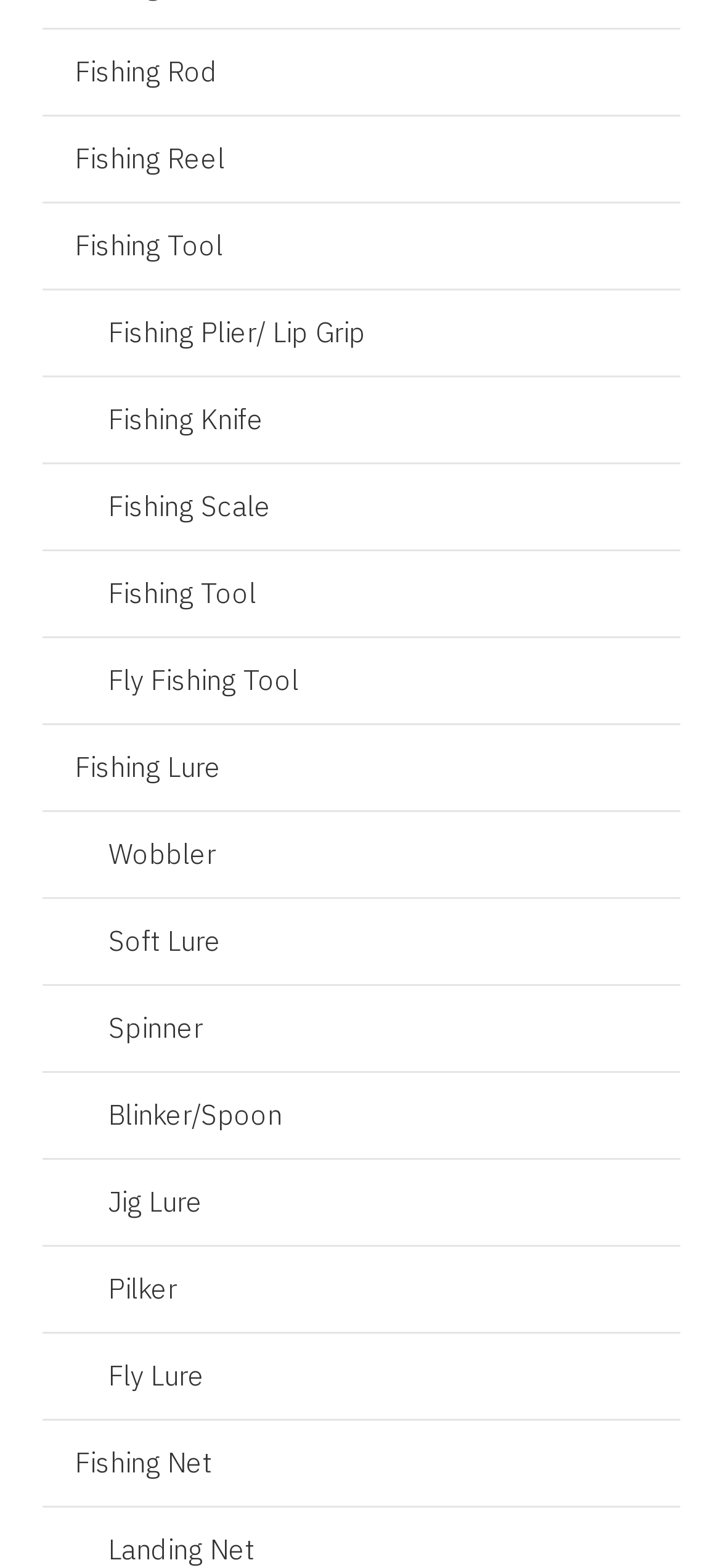Please look at the image and answer the question with a detailed explanation: What is the last item in the fishing lure category?

By analyzing the links on the webpage, I find that the last item in the fishing lure category is Fly Lure, which is listed after Jig Lure, Pilker, and other types of lures.